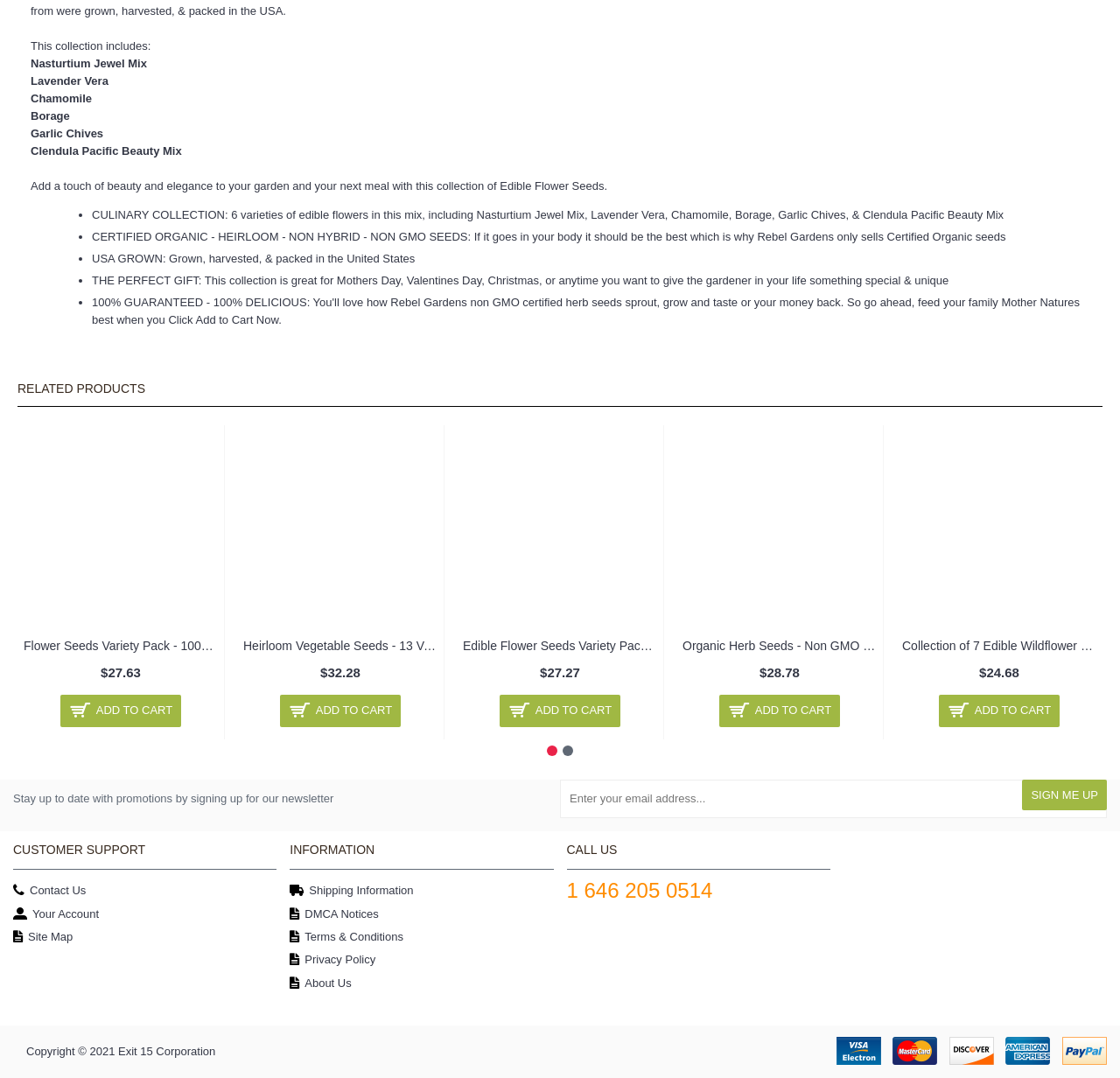Identify the bounding box of the UI component described as: "parent_node: OUT OF STOCK".

[0.8, 0.394, 0.984, 0.585]